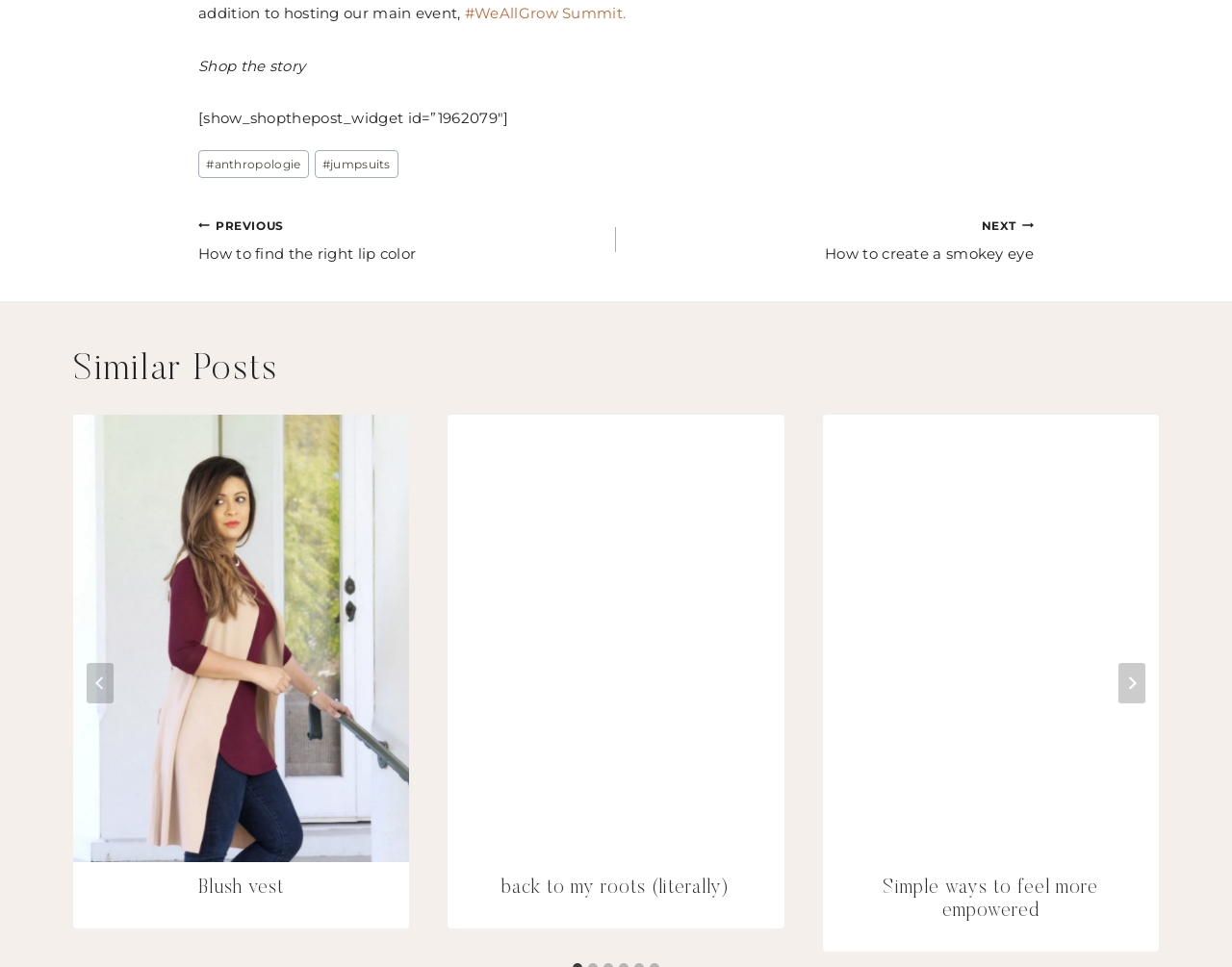Answer the following in one word or a short phrase: 
What is the text above the 'Shop the story' button?

WeAllGrow Summit.